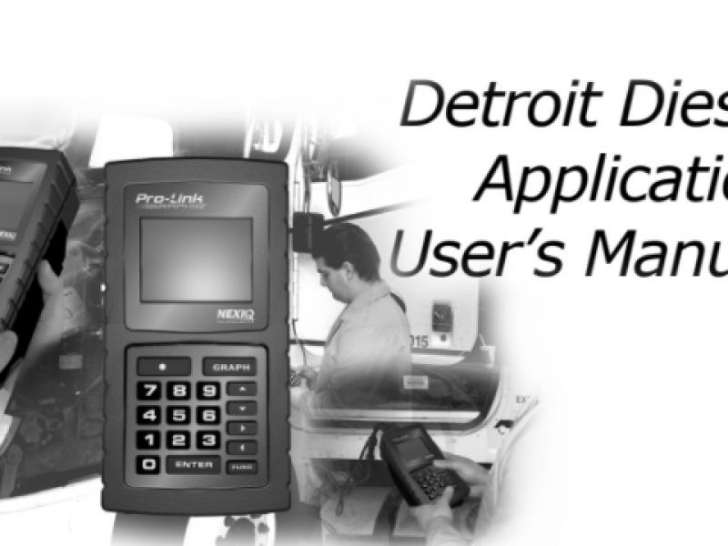What is the purpose of the manual?
Based on the visual information, provide a detailed and comprehensive answer.

The question asks for the purpose of the manual, which can be inferred from the description of the manual. The manual is essential for guiding users in effectively utilizing the diagnostic tool, ensuring proper operation and maintenance of diesel engines. Therefore, the answer is guiding users in utilizing the diagnostic tool.